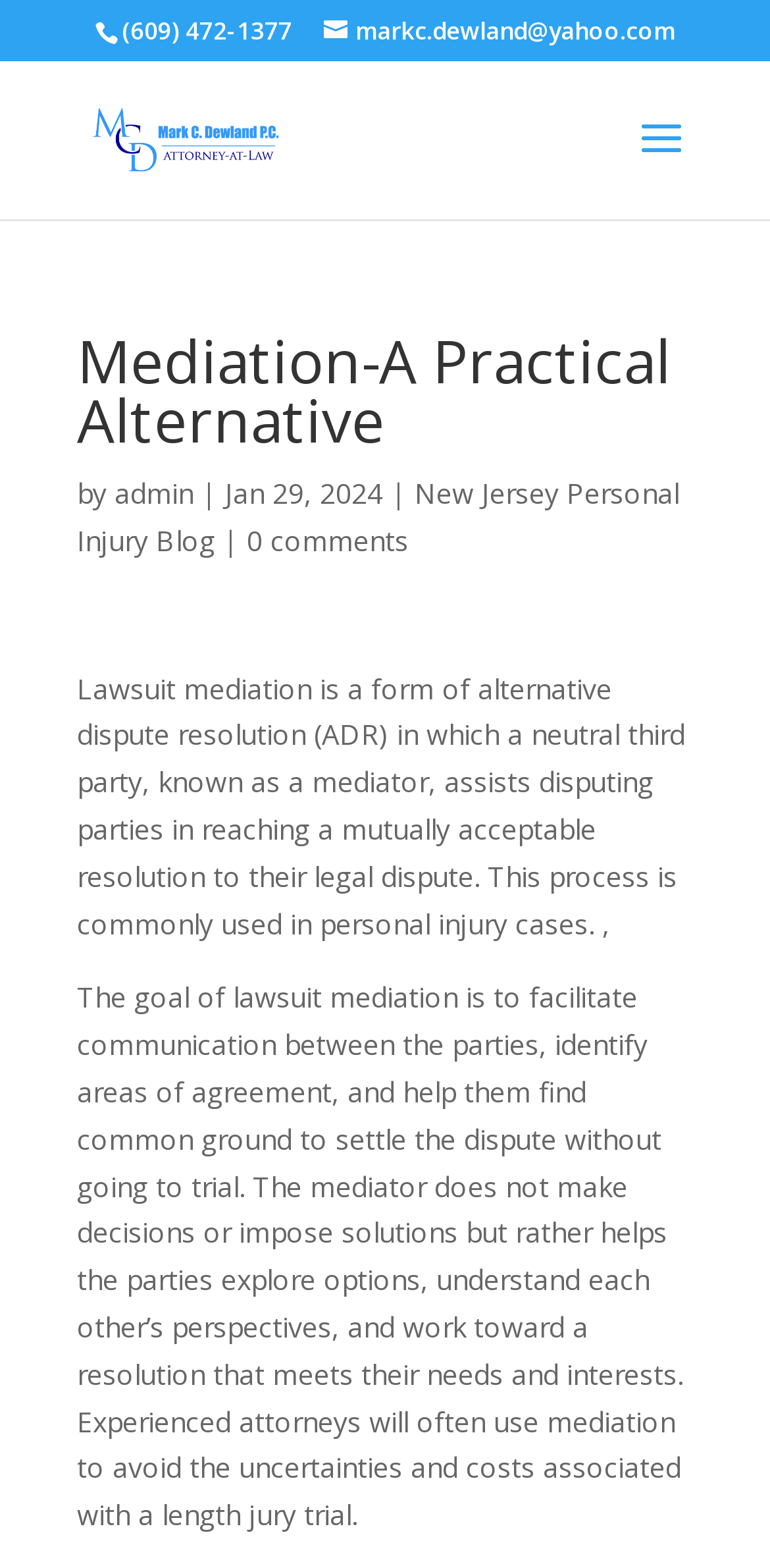With reference to the screenshot, provide a detailed response to the question below:
What type of cases often use lawsuit mediation?

I read the static text element with the coordinates [0.1, 0.427, 0.89, 0.6] which explains that lawsuit mediation is commonly used in personal injury cases.